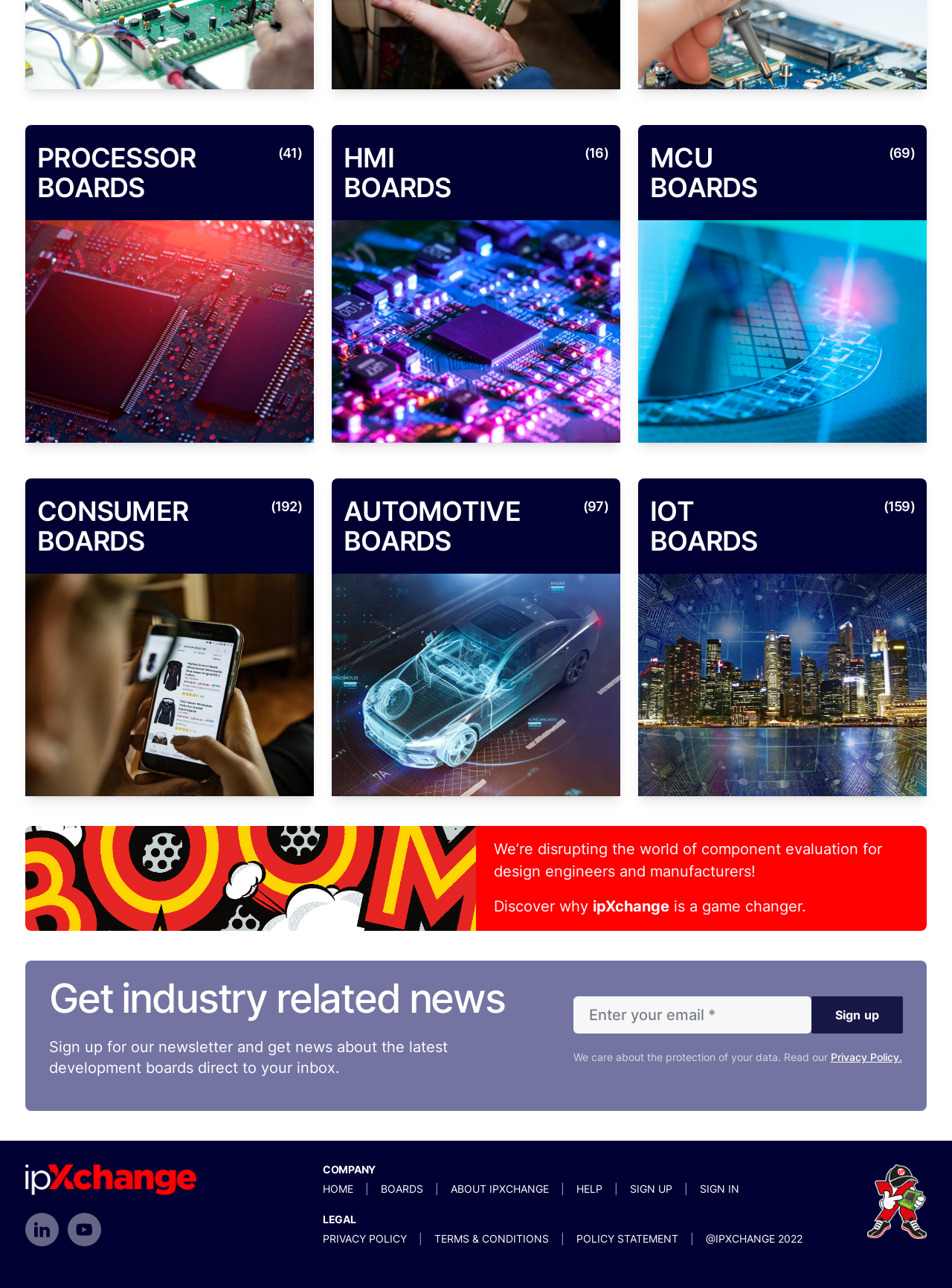Find and provide the bounding box coordinates for the UI element described with: "Processor boards (41)".

[0.027, 0.097, 0.33, 0.344]